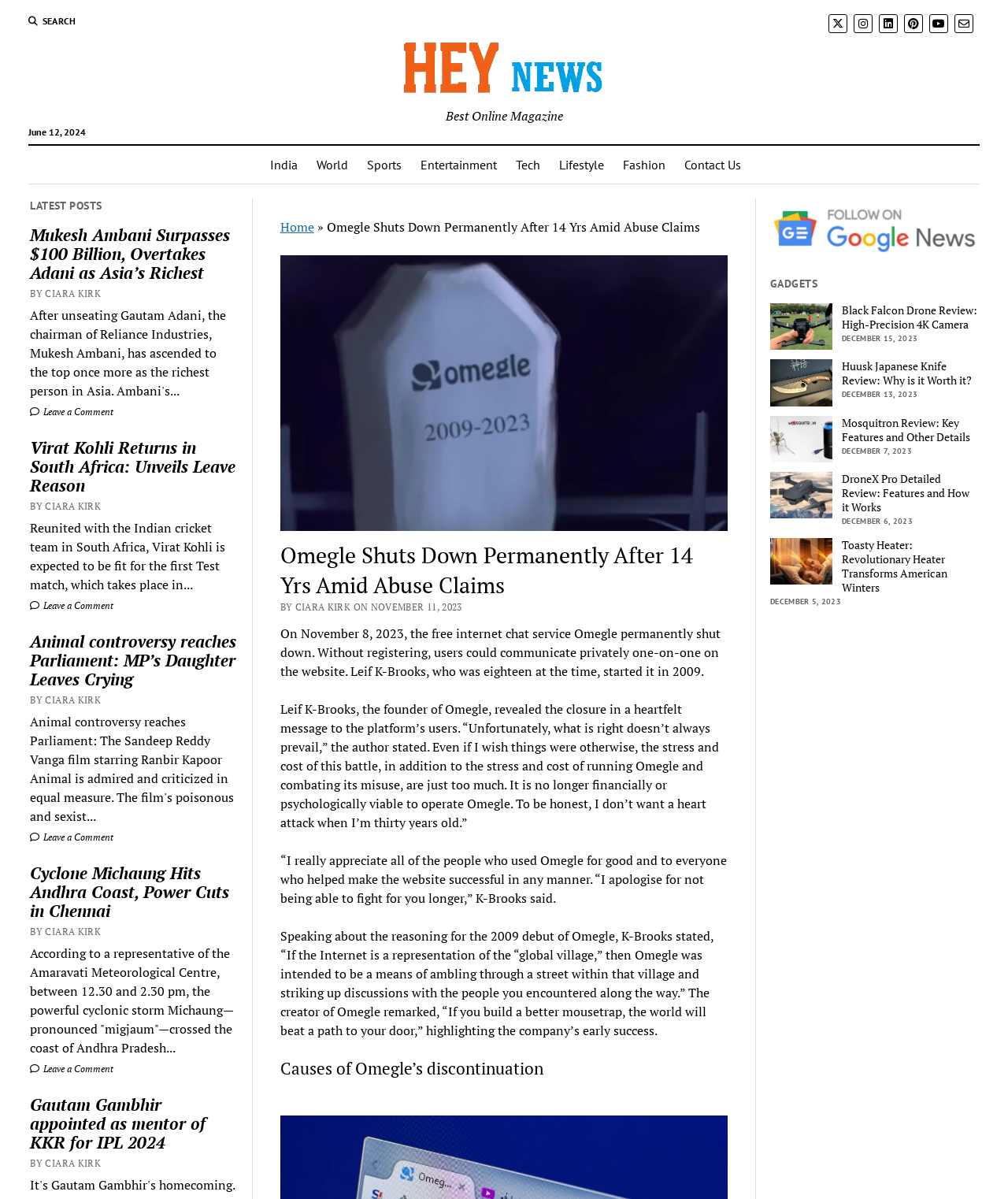Identify and provide the title of the webpage.

Omegle Shuts Down Permanently After 14 Yrs Amid Abuse Claims